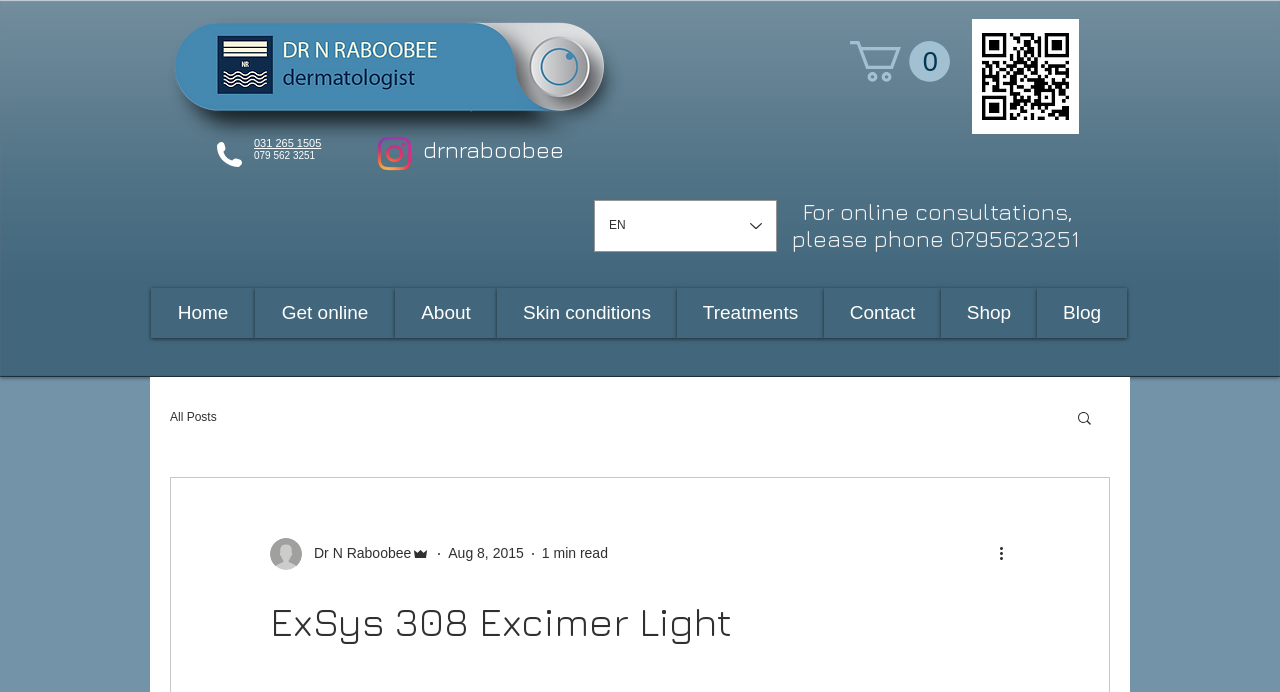Answer the following query with a single word or phrase:
How many items are in the cart?

0